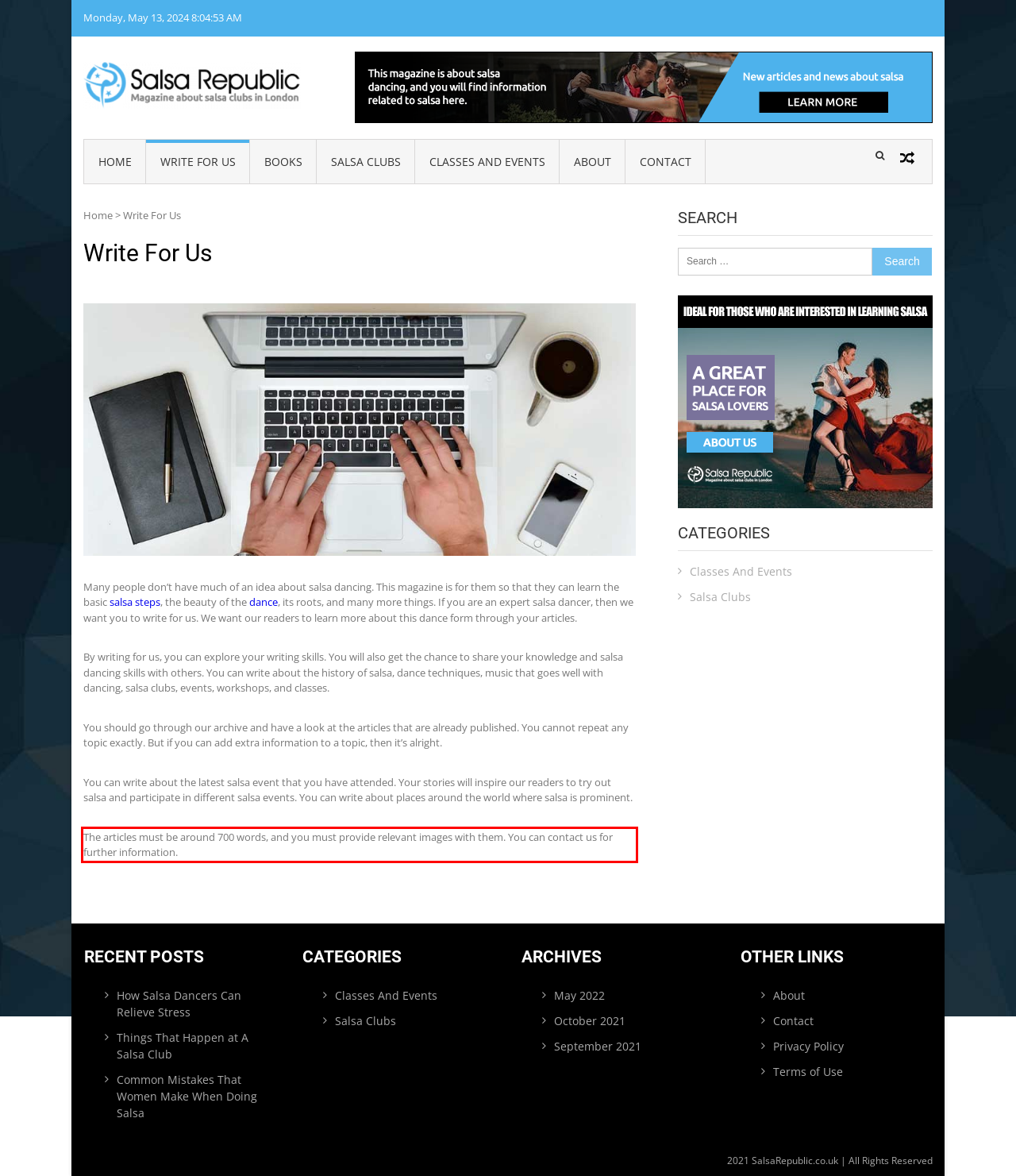Please examine the screenshot of the webpage and read the text present within the red rectangle bounding box.

The articles must be around 700 words, and you must provide relevant images with them. You can contact us for further information.